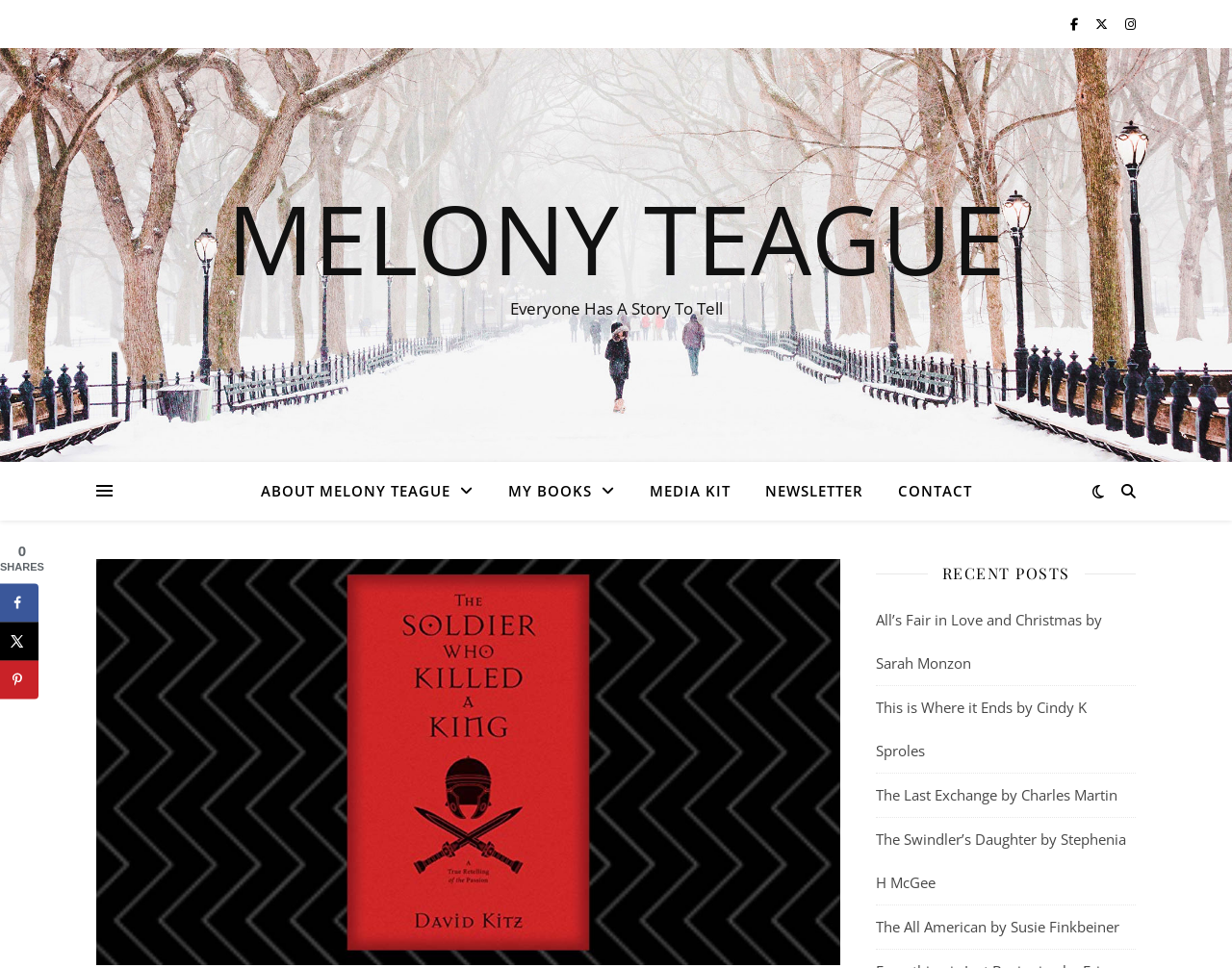Please find the bounding box coordinates of the element that must be clicked to perform the given instruction: "Share on X". The coordinates should be four float numbers from 0 to 1, i.e., [left, top, right, bottom].

[0.0, 0.643, 0.031, 0.682]